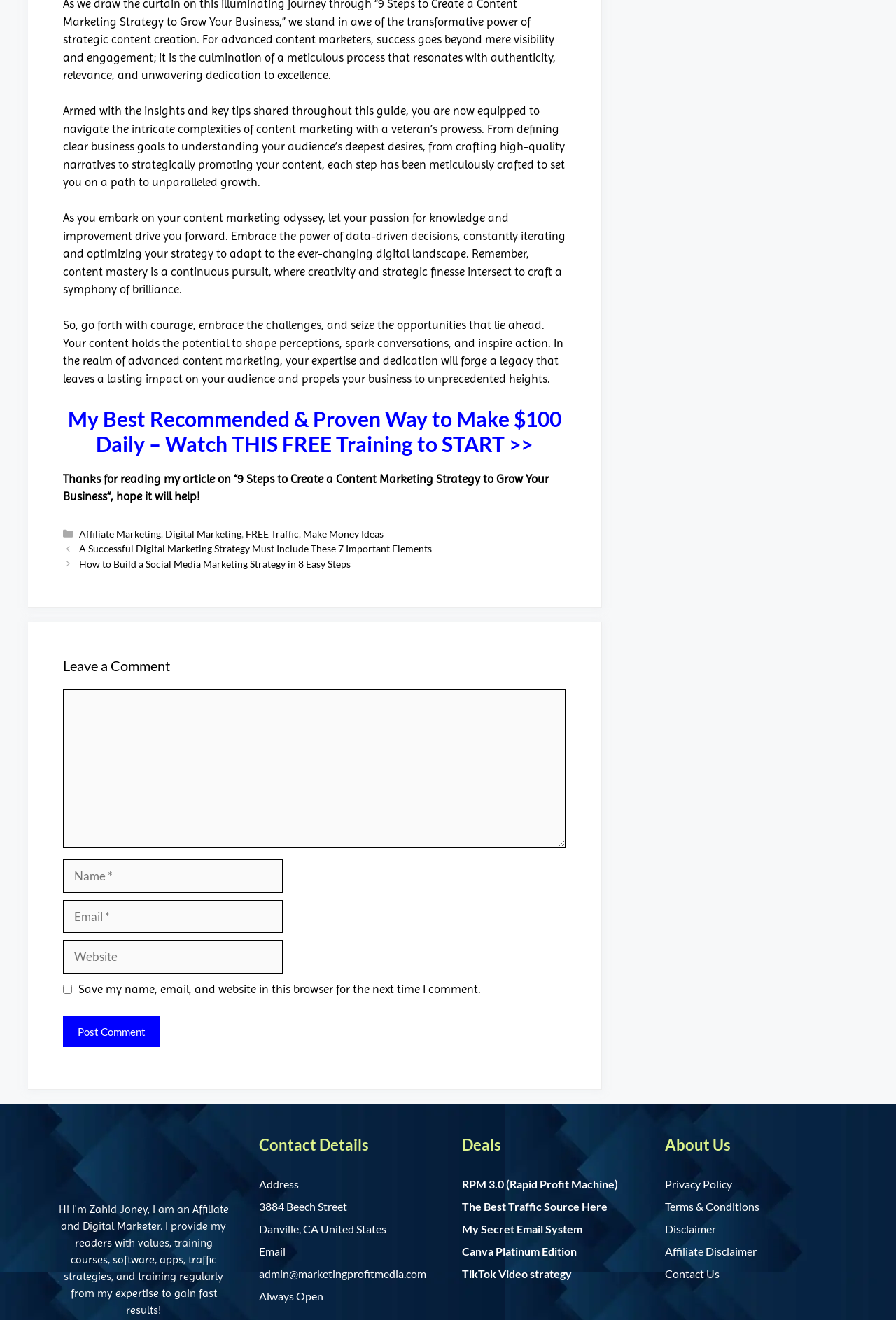Highlight the bounding box coordinates of the region I should click on to meet the following instruction: "Leave a comment".

[0.07, 0.522, 0.631, 0.642]